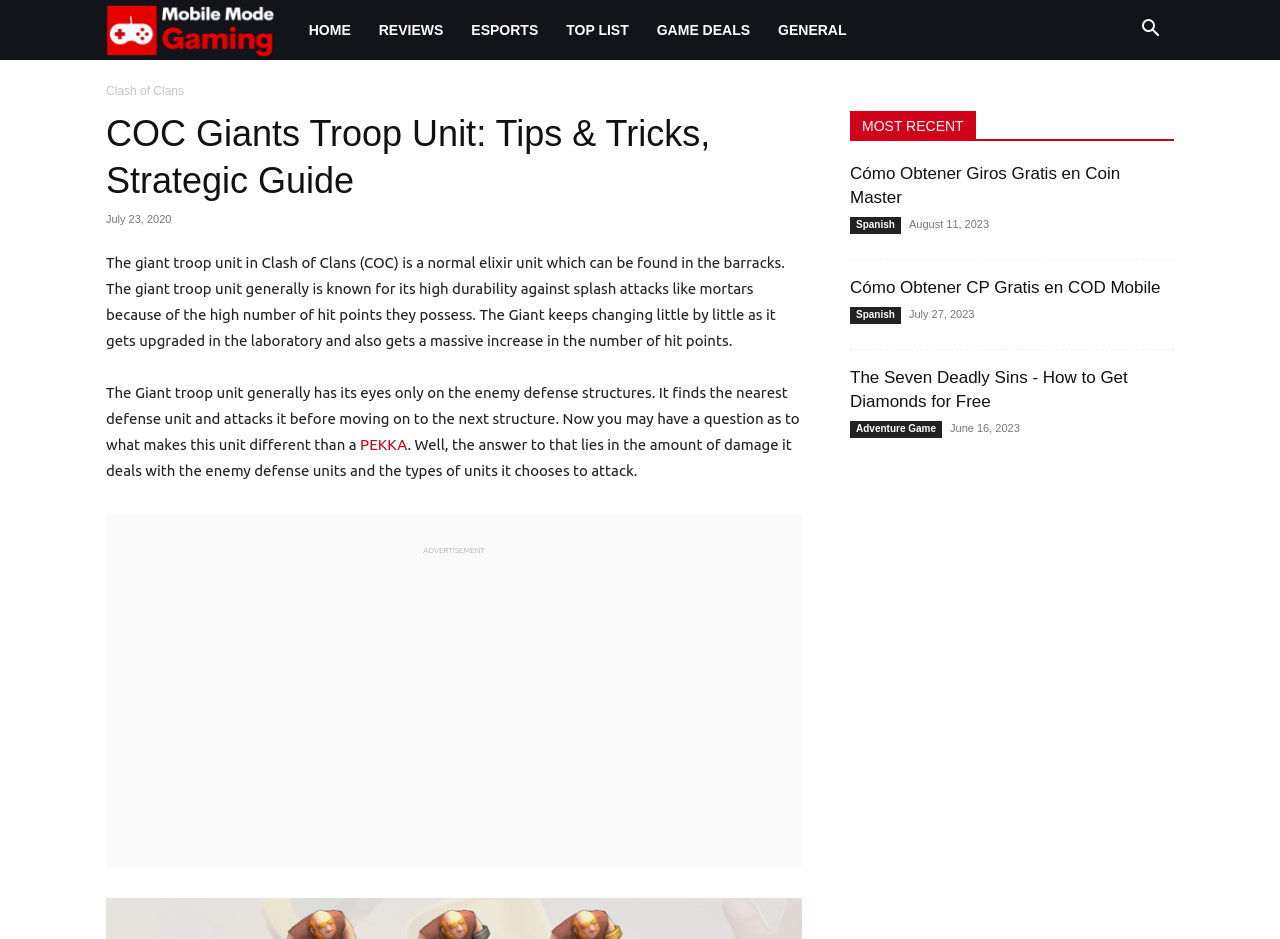When was this article published?
Based on the image, answer the question in a detailed manner.

The article's publication date is mentioned at the top of the page, indicating that it was published on July 23, 2020.